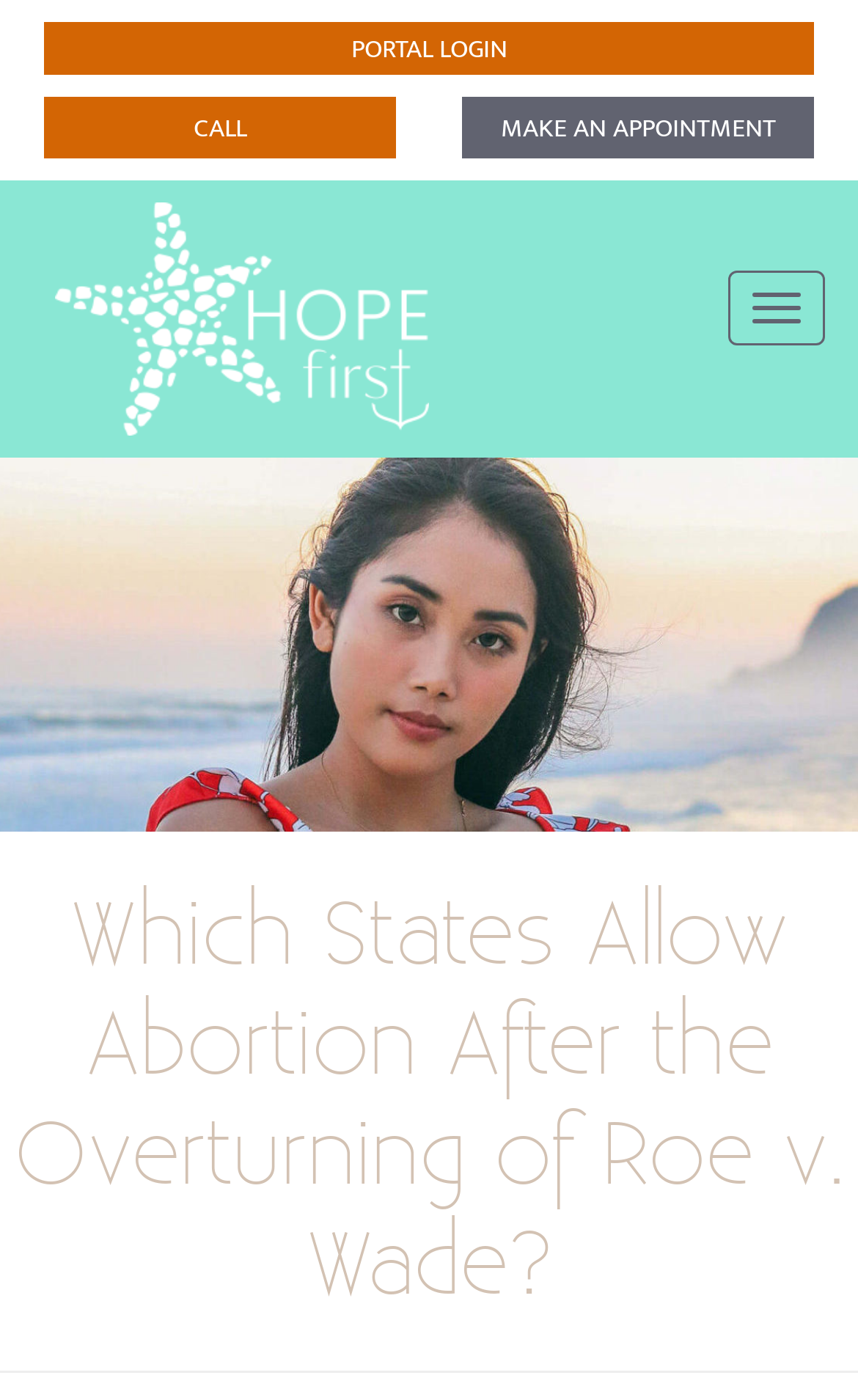Answer the question below using just one word or a short phrase: 
What is the logo of the website?

Logo